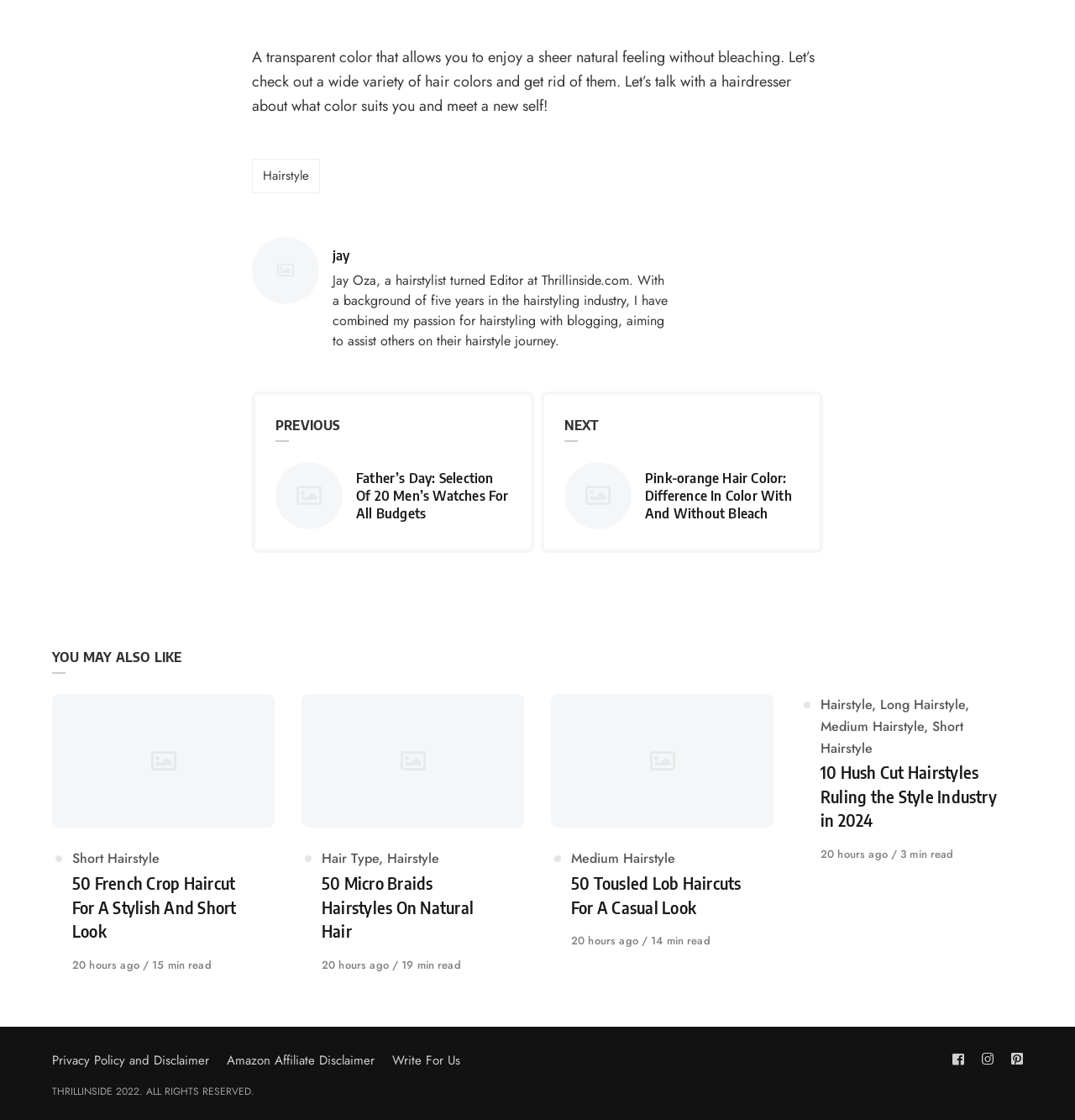Provide the bounding box coordinates of the HTML element this sentence describes: "KeptFit Kids – Schools". The bounding box coordinates consist of four float numbers between 0 and 1, i.e., [left, top, right, bottom].

None